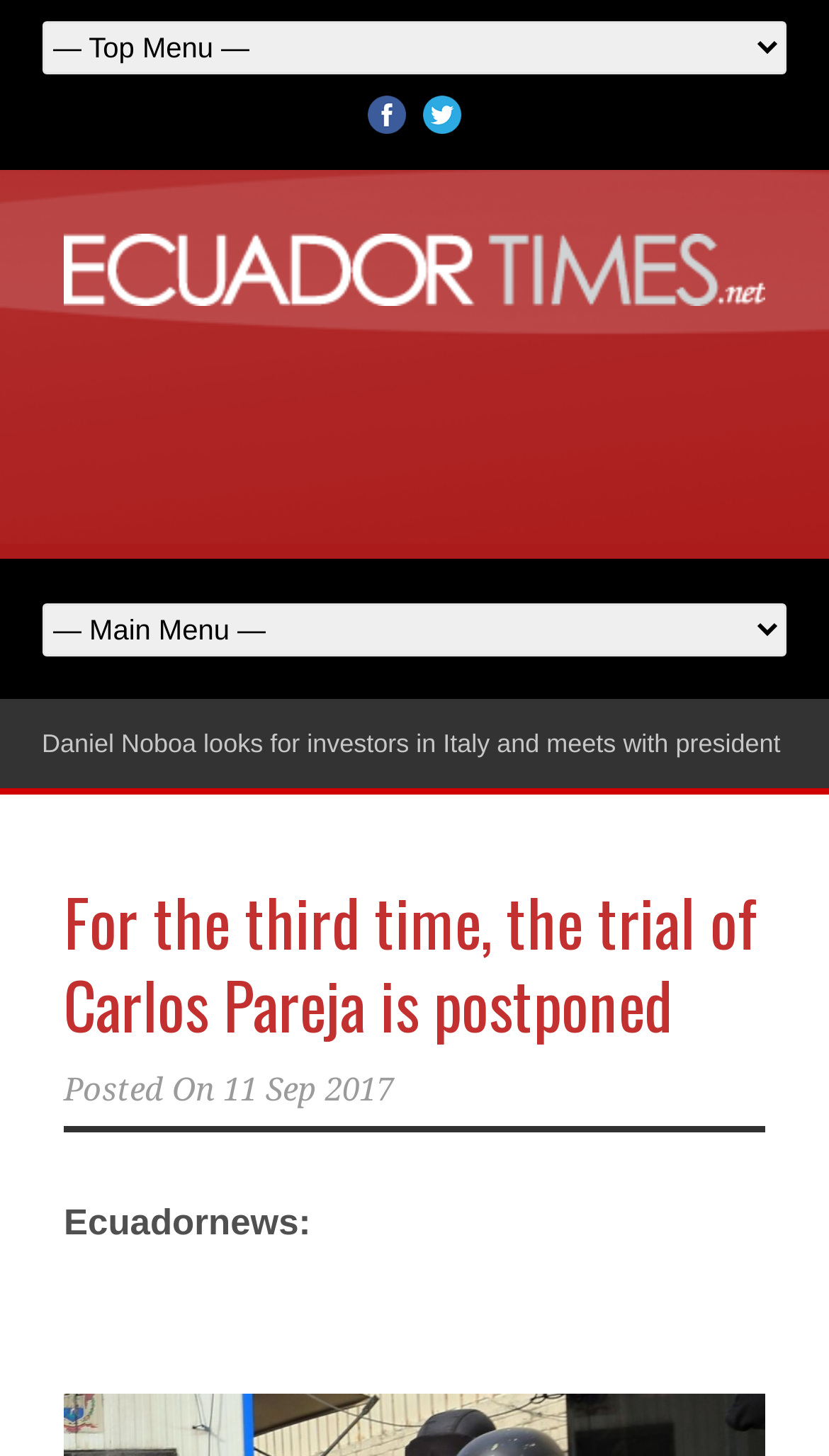Please provide a comprehensive response to the question below by analyzing the image: 
When was the news article posted?

The webpage shows the posting date as '11 Sep 2017' next to the 'Posted On' label.